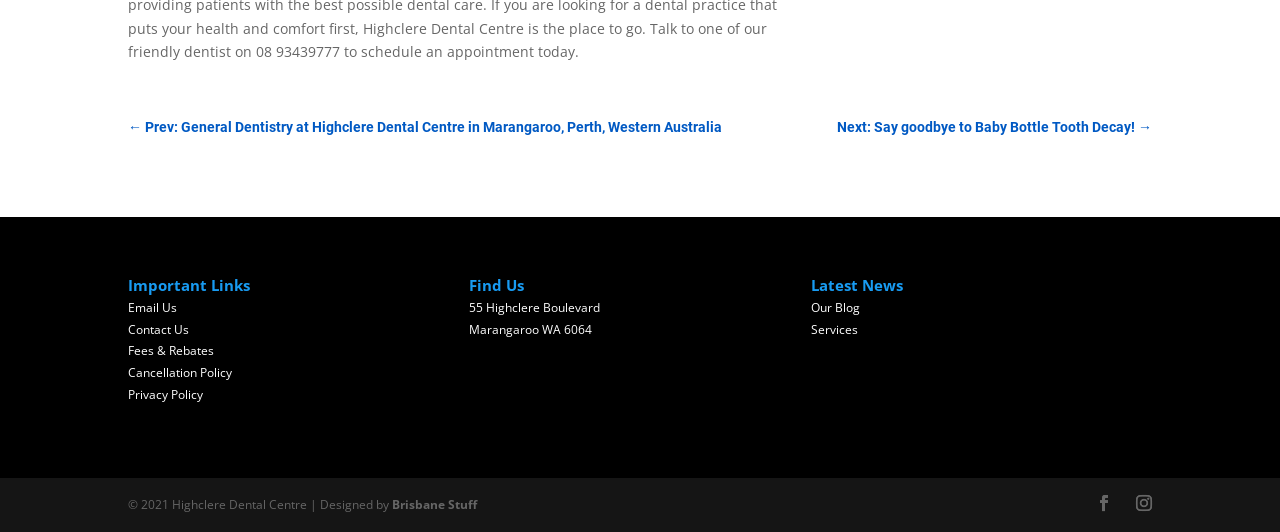Using floating point numbers between 0 and 1, provide the bounding box coordinates in the format (top-left x, top-left y, bottom-right x, bottom-right y). Locate the UI element described here: Fees & Rebates

[0.1, 0.644, 0.167, 0.676]